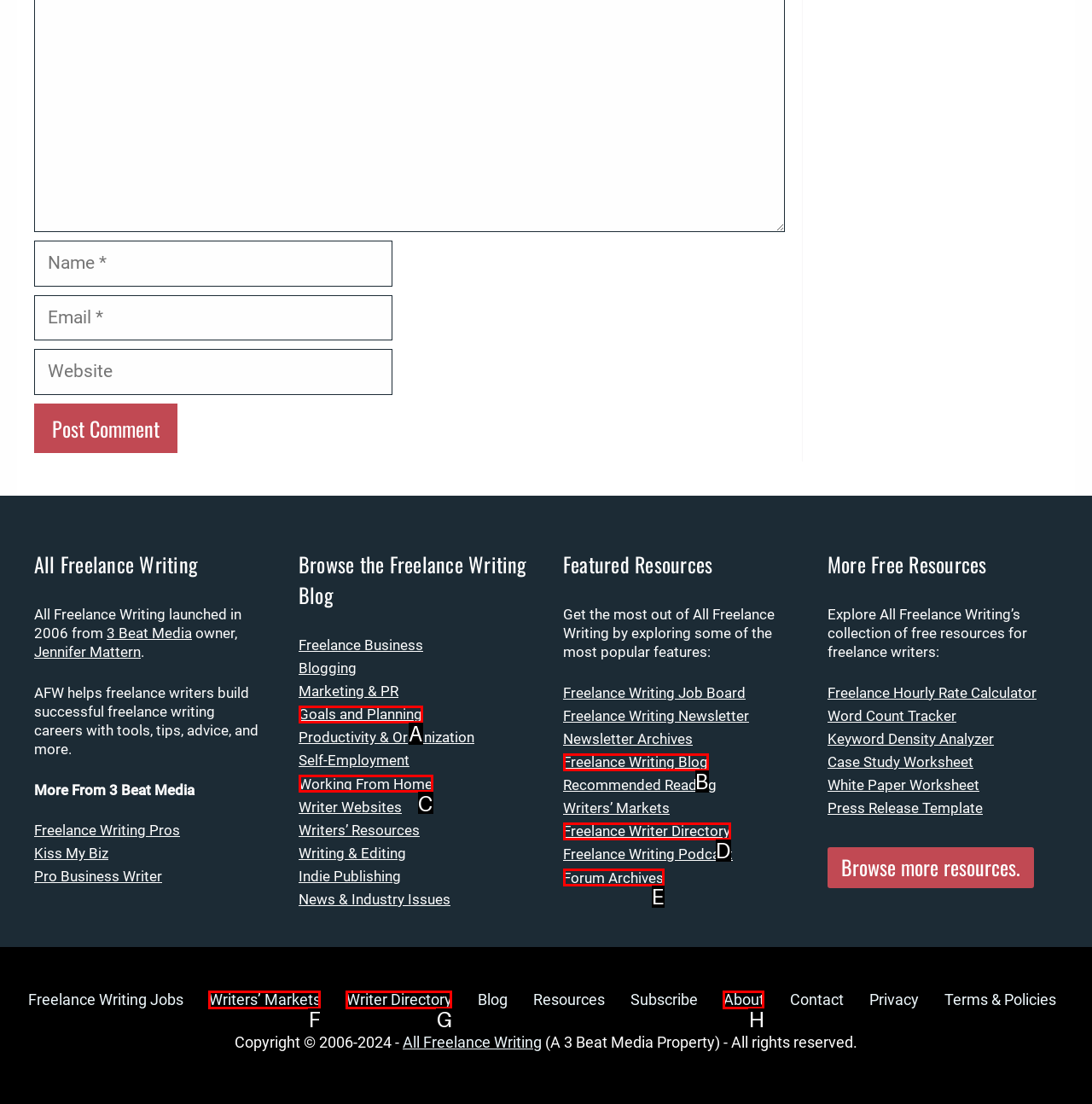Select the HTML element that corresponds to the description: Writer Directory. Reply with the letter of the correct option.

G